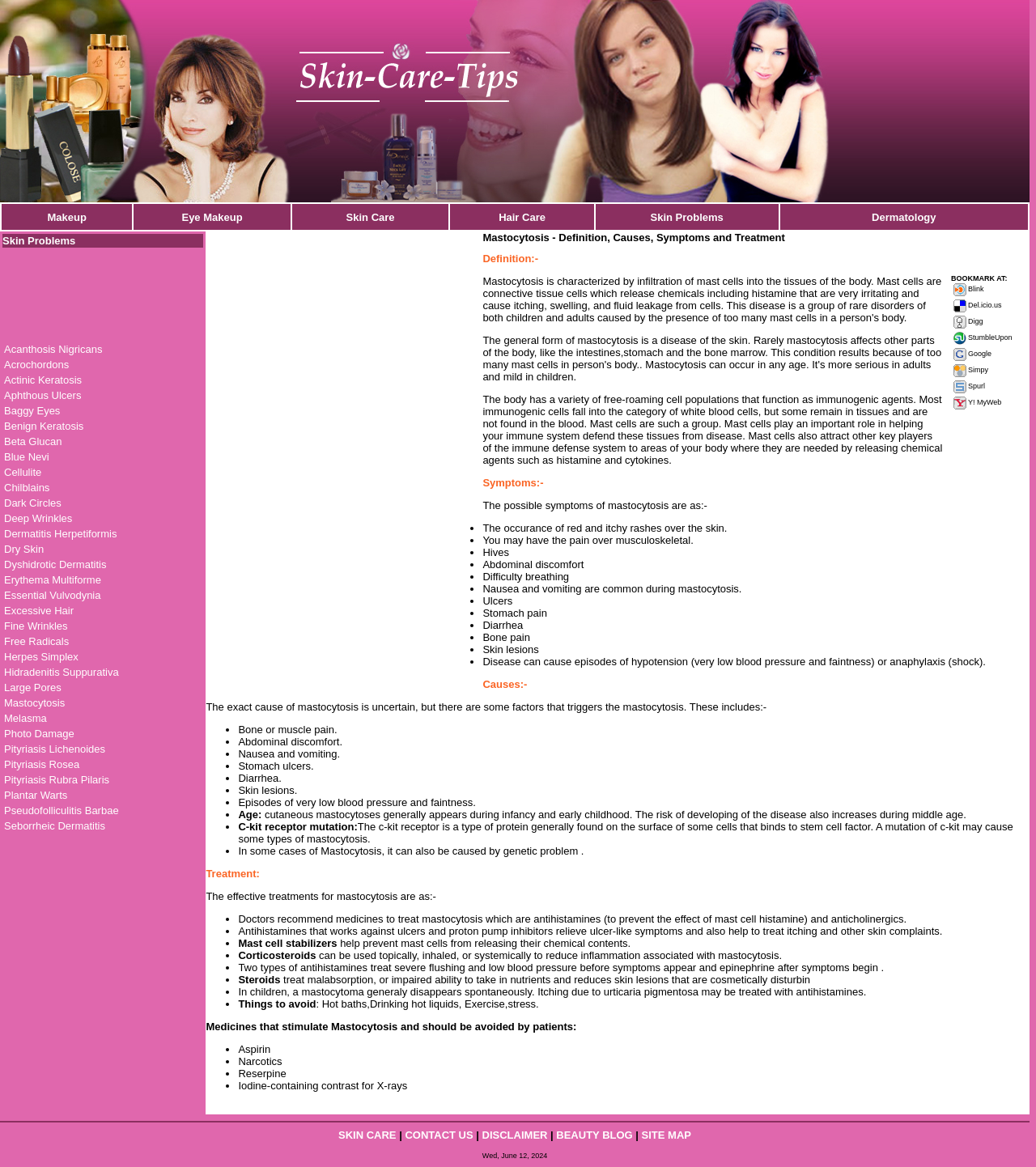What is the last skin problem listed?
Please give a detailed and elaborate answer to the question.

I looked at the table of skin problems and found that the last one listed is Dyshidrotic Dermatitis.